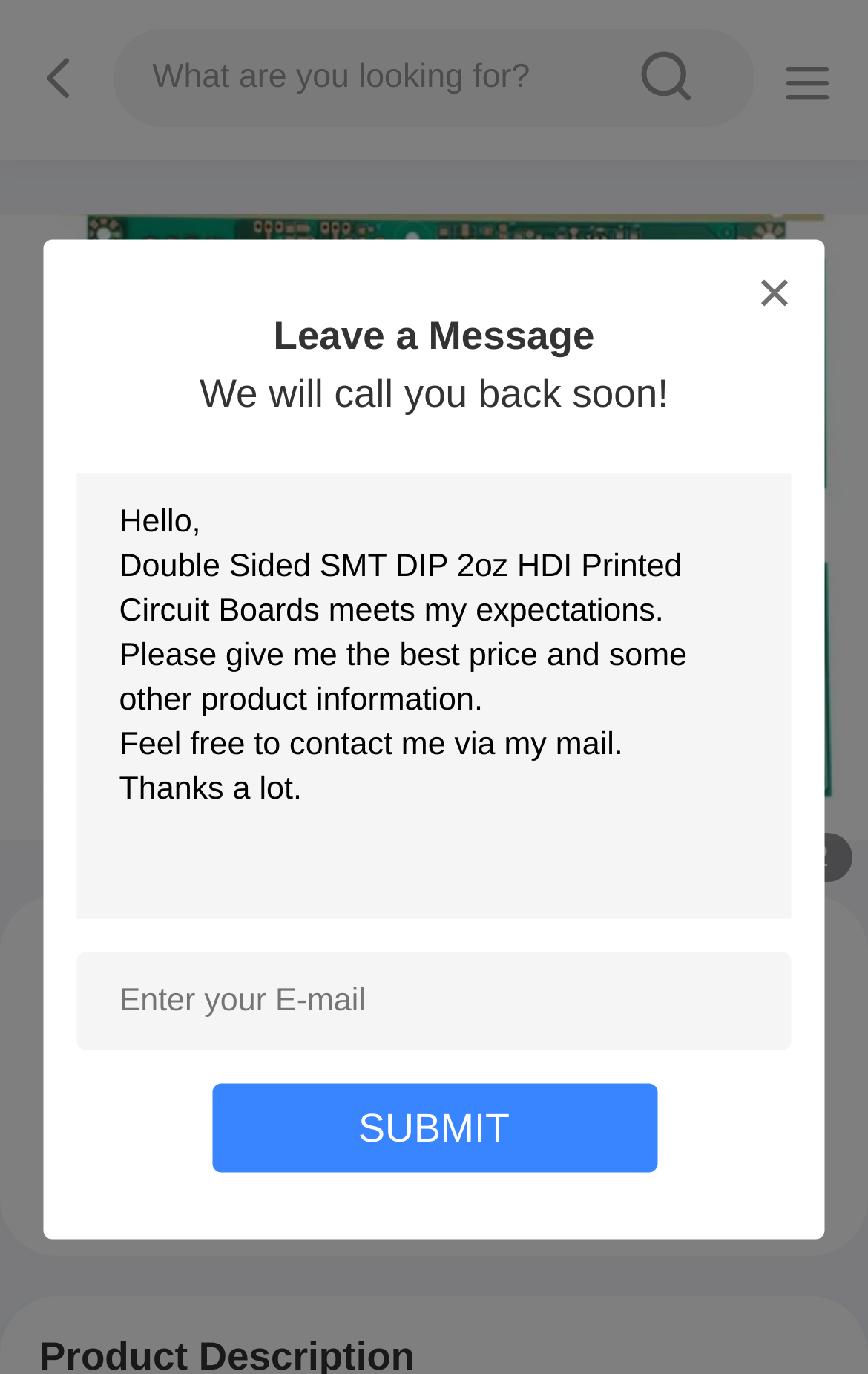Offer a thorough description of the webpage.

The webpage is about Double Sided SMT DIP 2oz HDI Printed Circuit Boards from China. At the top, there is a navigation bar with a search box and a search button on the right side. The search box has a placeholder text "What are you looking for?" and is accompanied by a search icon.

Below the navigation bar, there is a heading that displays the product name "Double Sided SMT DIP 2oz HDI Printed Circuit Boards". On the same level, there are two links on the left side, one with a shopping cart icon and another with a contact icon. 

On the right side of the heading, there are three pieces of information: the price, which is negotiable, the minimum order quantity (MOQ) of 1 PC, and two call-to-action links, "Get Best Price" and "Contact Now".

In the middle of the page, there is a section for leaving a message. It has a text box with a sample message already filled in, which is a request for the best price and product information. Below the text box, there are two buttons, "Leave a Message" and "SUBMIT".

At the bottom of the page, there is a pagination indicator showing "1" out of a total number of pages, which is not specified.